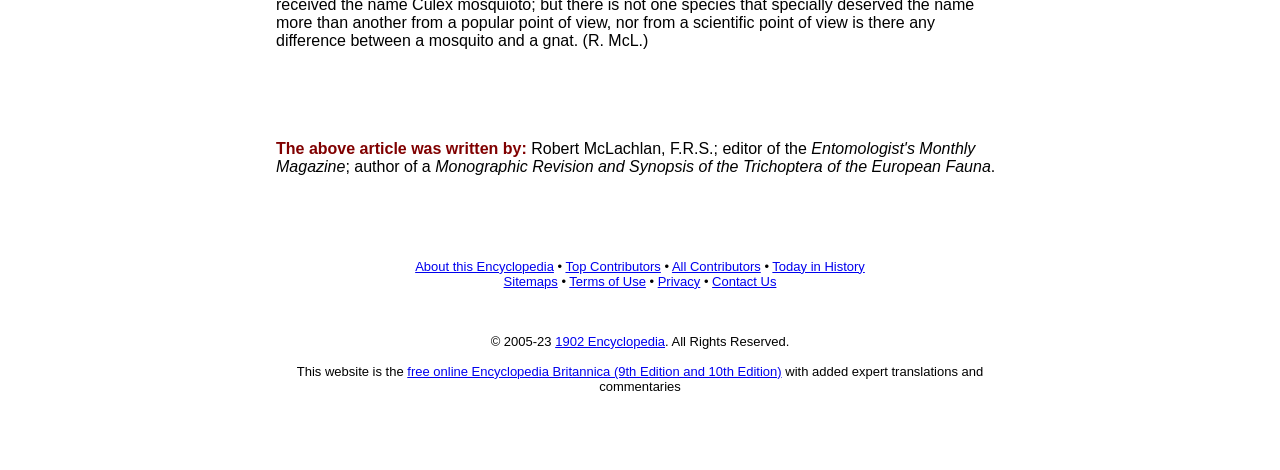What is the purpose of this website?
Based on the screenshot, provide a one-word or short-phrase response.

Free online Encyclopedia